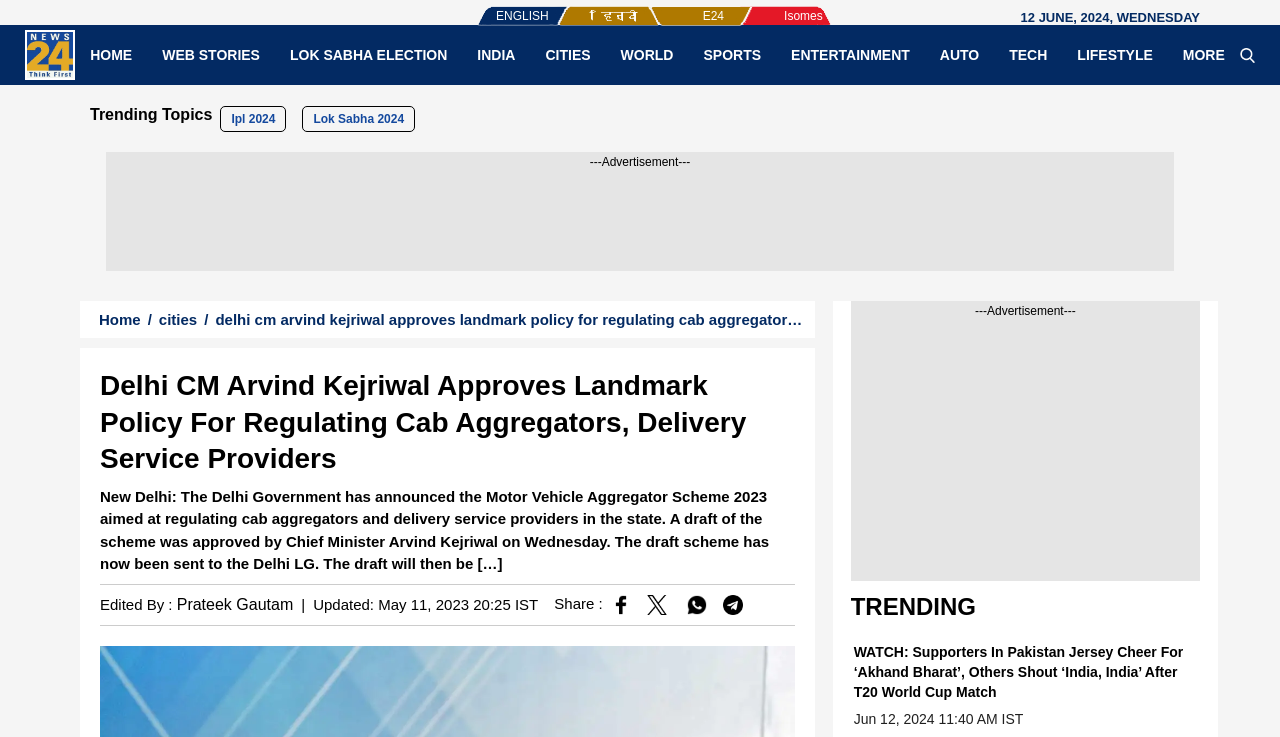Kindly determine the bounding box coordinates for the area that needs to be clicked to execute this instruction: "Click on the 'HOME' link".

[0.059, 0.062, 0.115, 0.087]